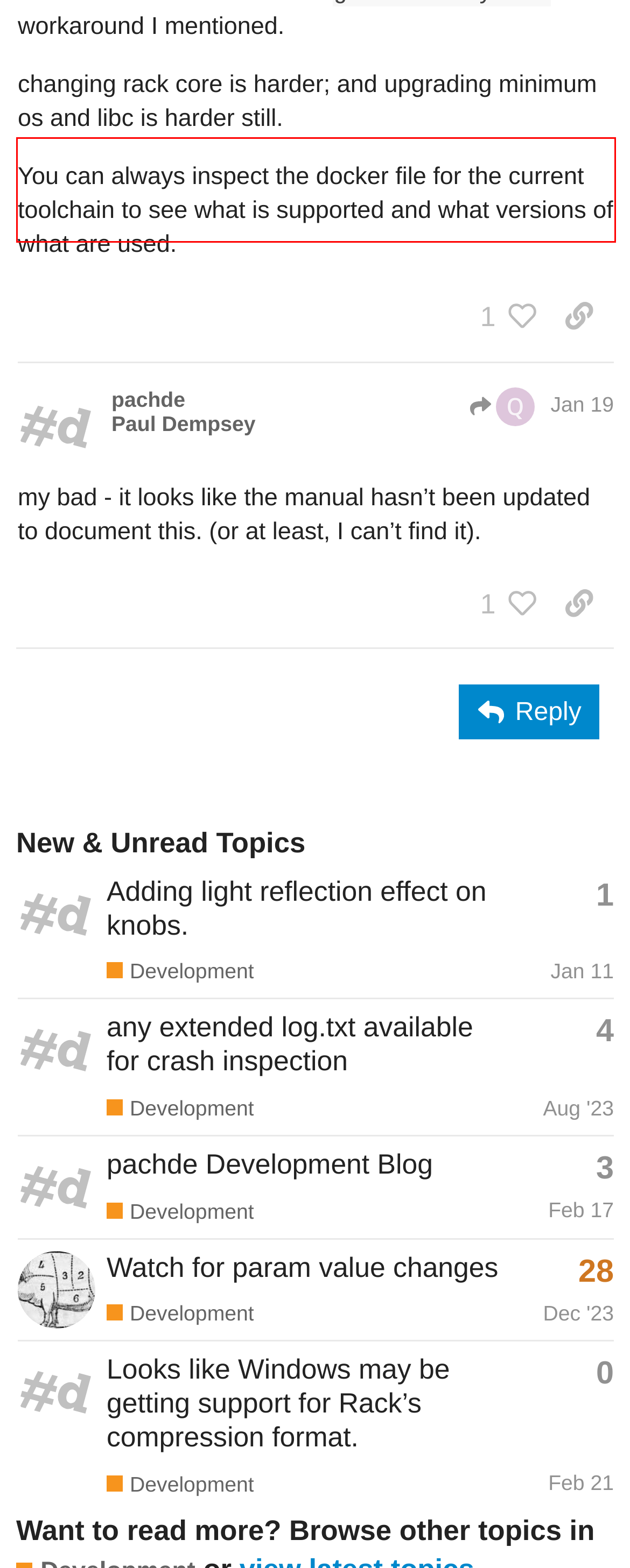Please take the screenshot of the webpage, find the red bounding box, and generate the text content that is within this red bounding box.

You can always inspect the docker file for the current toolchain to see what is supported and what versions of what are used.